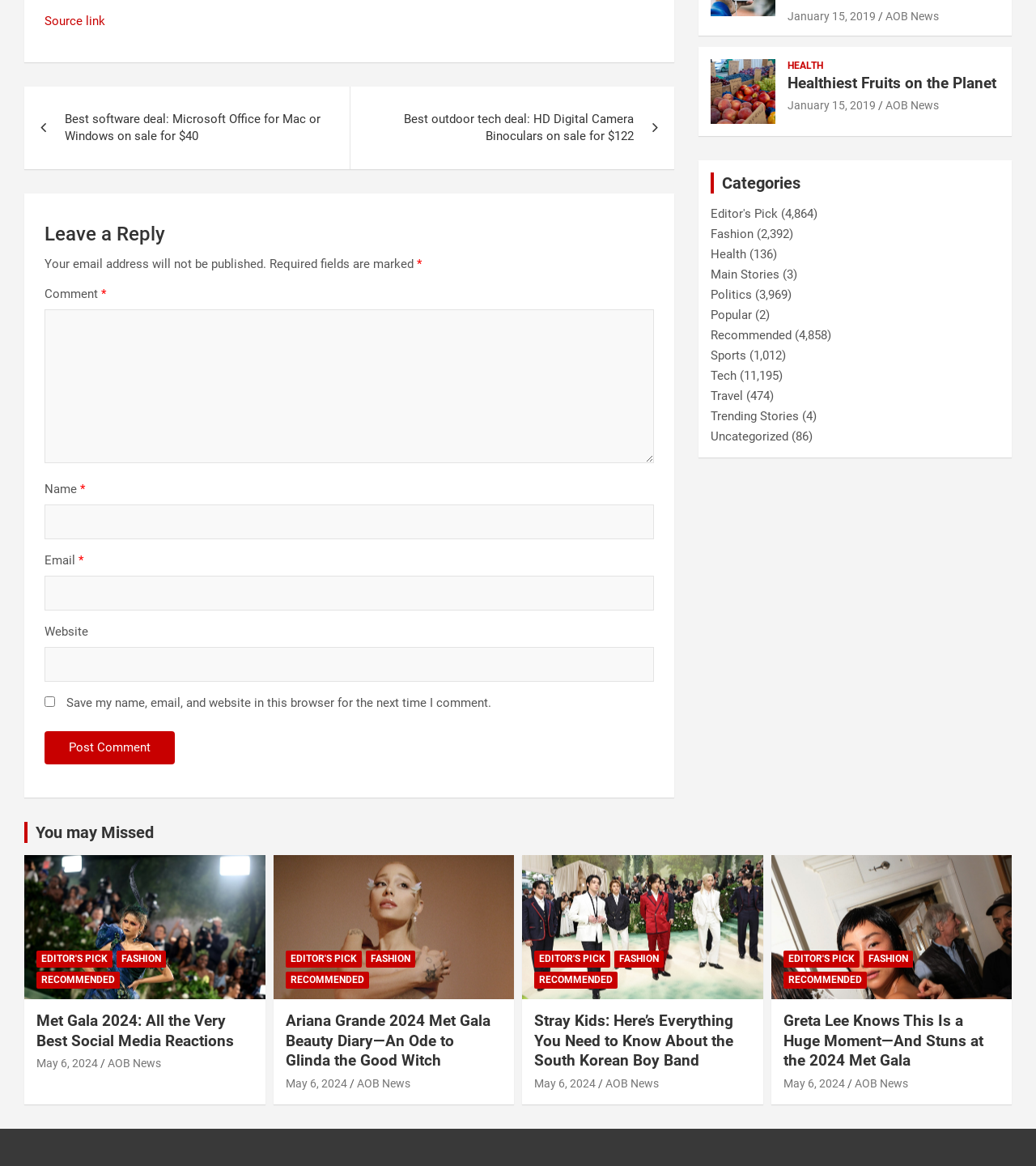Please specify the bounding box coordinates of the clickable region necessary for completing the following instruction: "Post a comment". The coordinates must consist of four float numbers between 0 and 1, i.e., [left, top, right, bottom].

[0.043, 0.627, 0.169, 0.655]